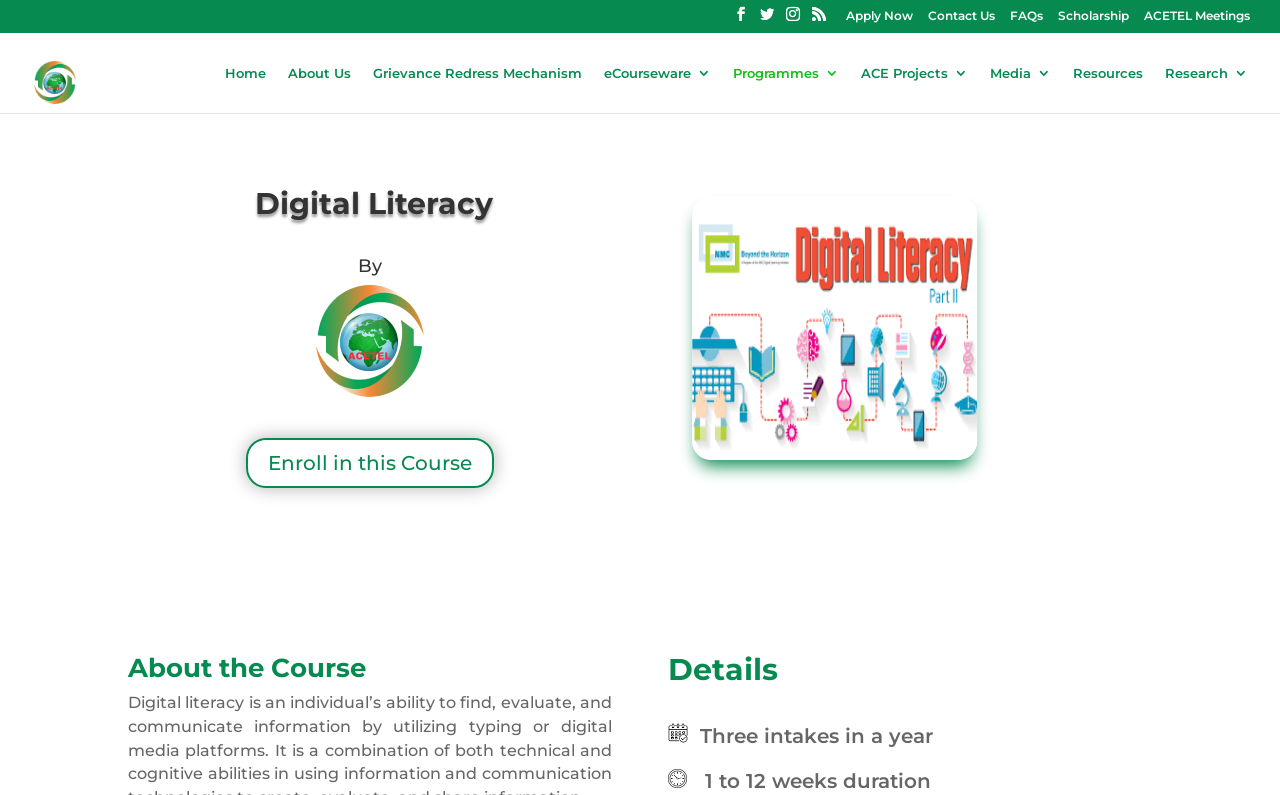What is the duration of the course?
Provide a well-explained and detailed answer to the question.

The duration of the course can be found in the 'About the Course' section, where it is written '1 to 12 weeks duration'.